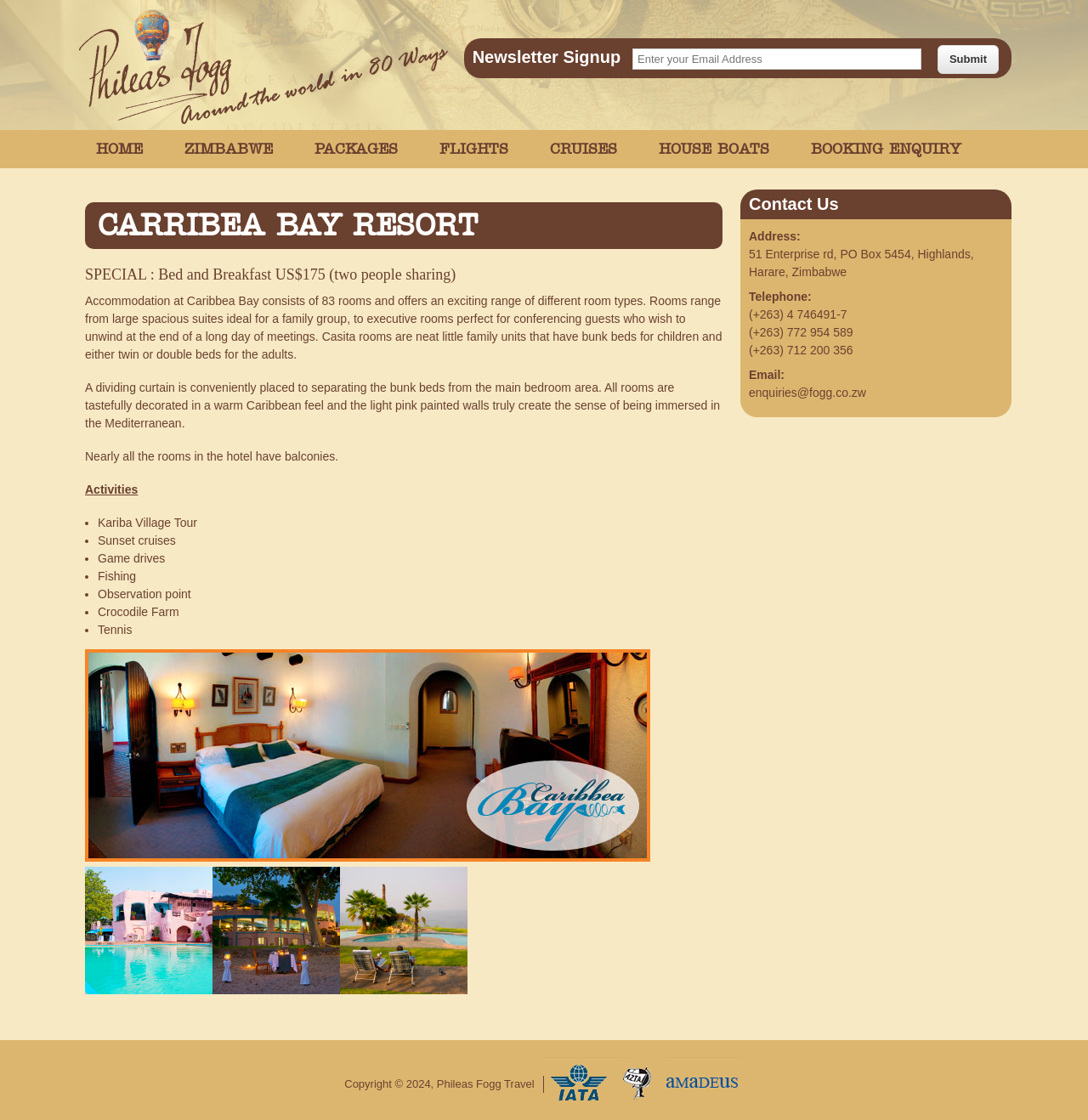Determine the bounding box coordinates of the clickable element to complete this instruction: "Learn more about packages". Provide the coordinates in the format of four float numbers between 0 and 1, [left, top, right, bottom].

[0.289, 0.125, 0.366, 0.141]